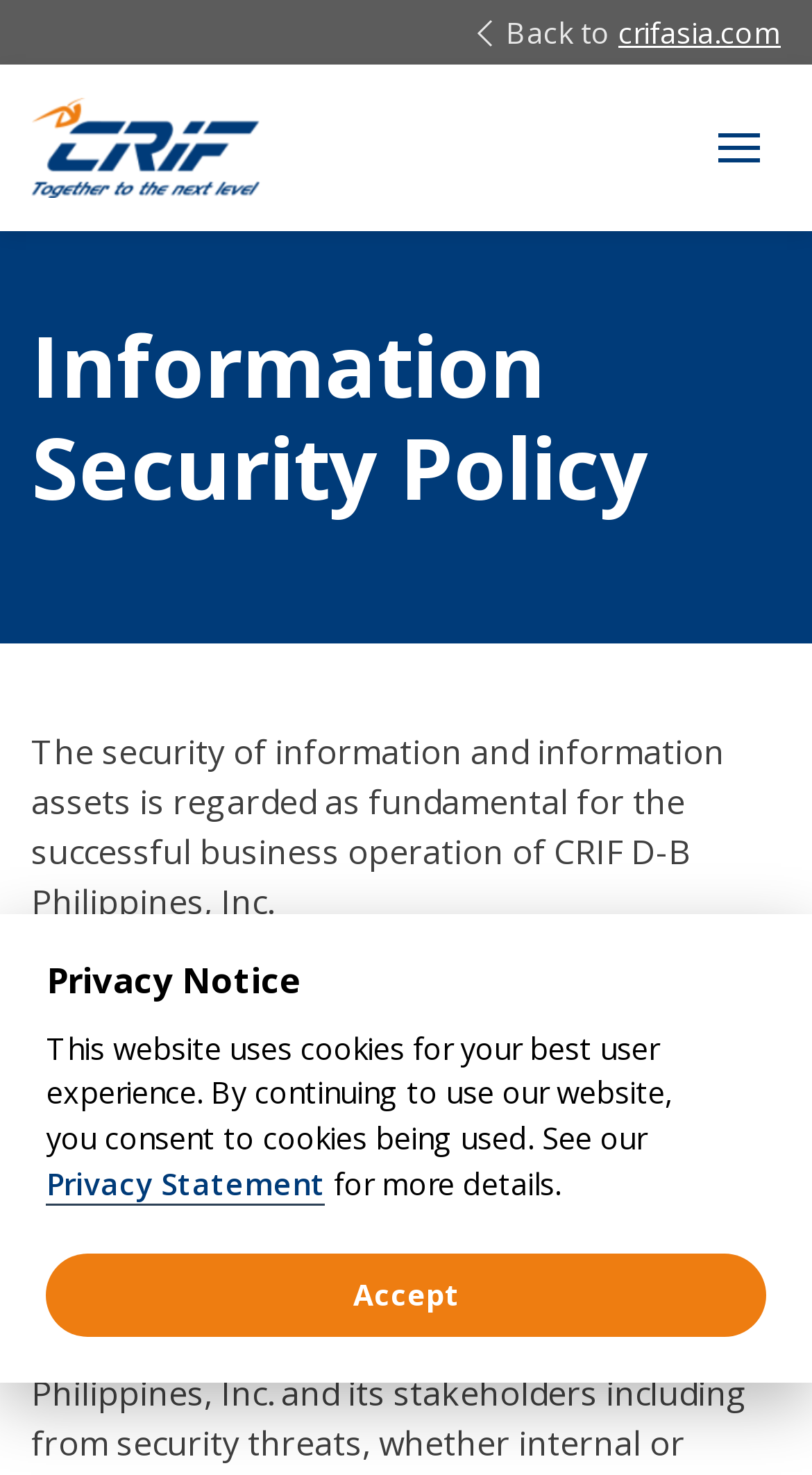Please respond to the question using a single word or phrase:
What is the company name mentioned on the webpage?

CRIF D-B Philippines, Inc.